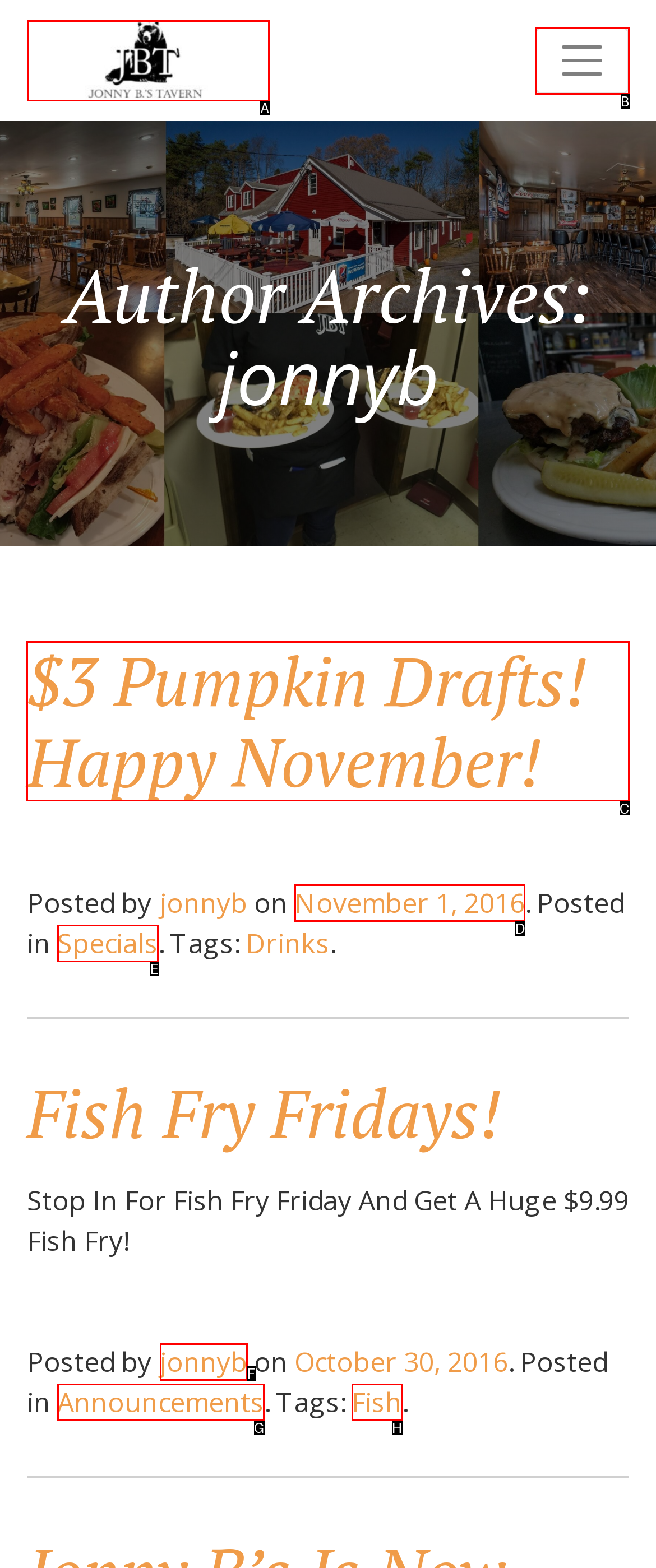Select the HTML element that needs to be clicked to carry out the task: search
Provide the letter of the correct option.

None